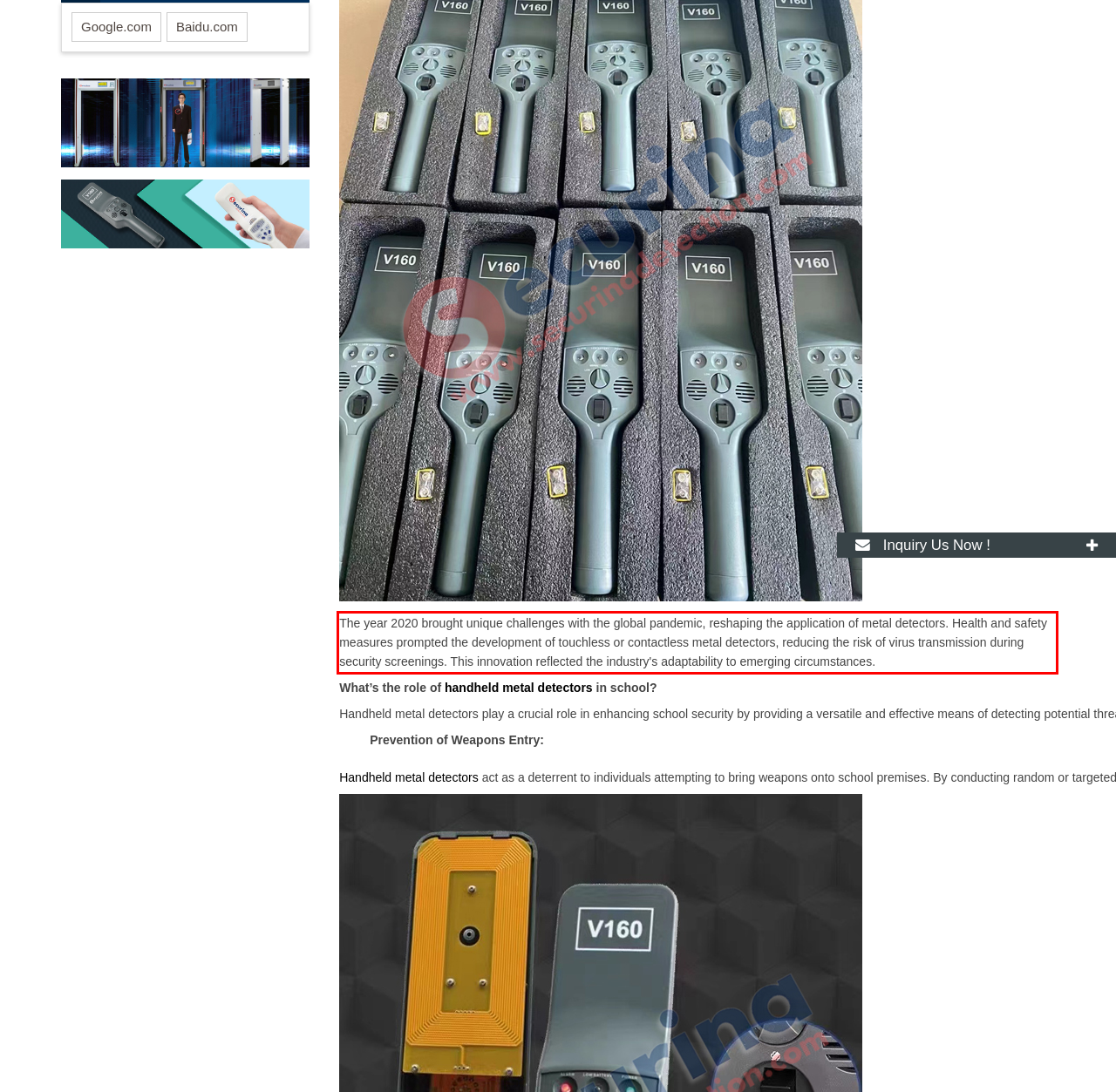From the screenshot of the webpage, locate the red bounding box and extract the text contained within that area.

The year 2020 brought unique challenges with the global pandemic, reshaping the application of metal detectors. Health and safety measures prompted the development of touchless or contactless metal detectors, reducing the risk of virus transmission during security screenings. This innovation reflected the industry's adaptability to emerging circumstances.